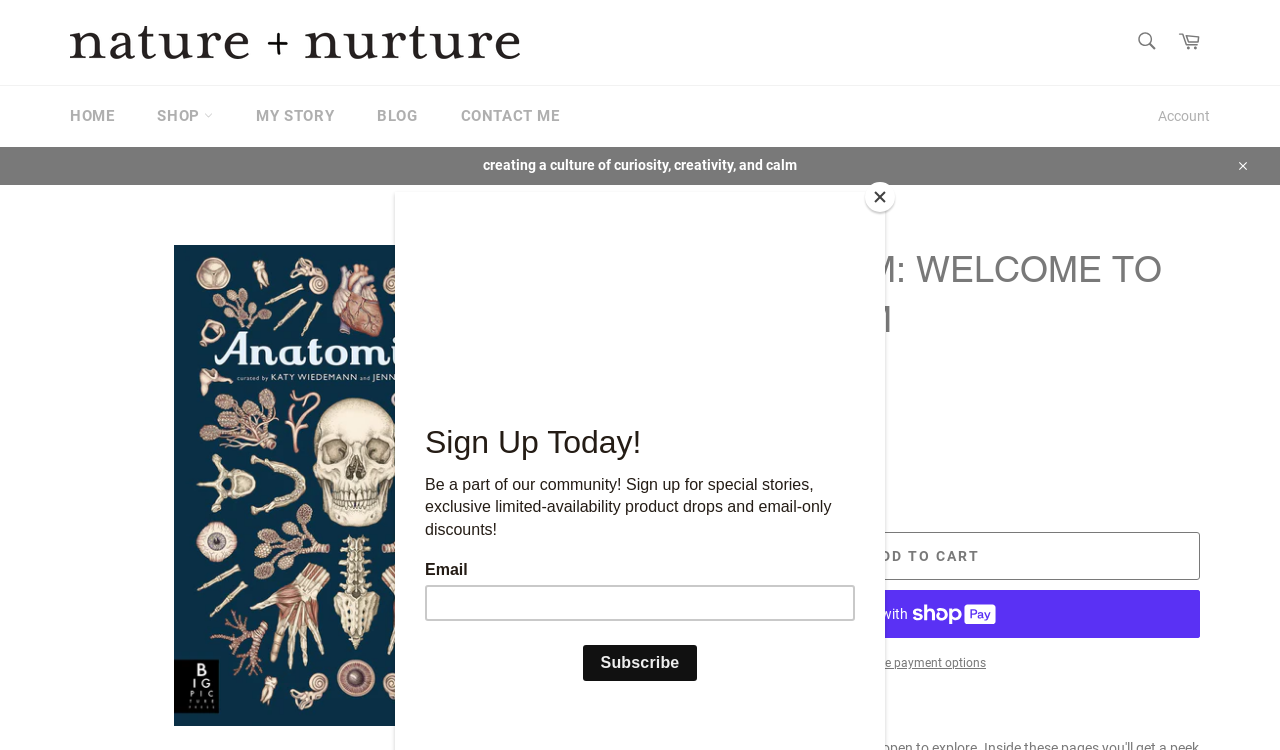Please respond in a single word or phrase: 
What is the name of the navigation link next to 'HOME'?

SHOP